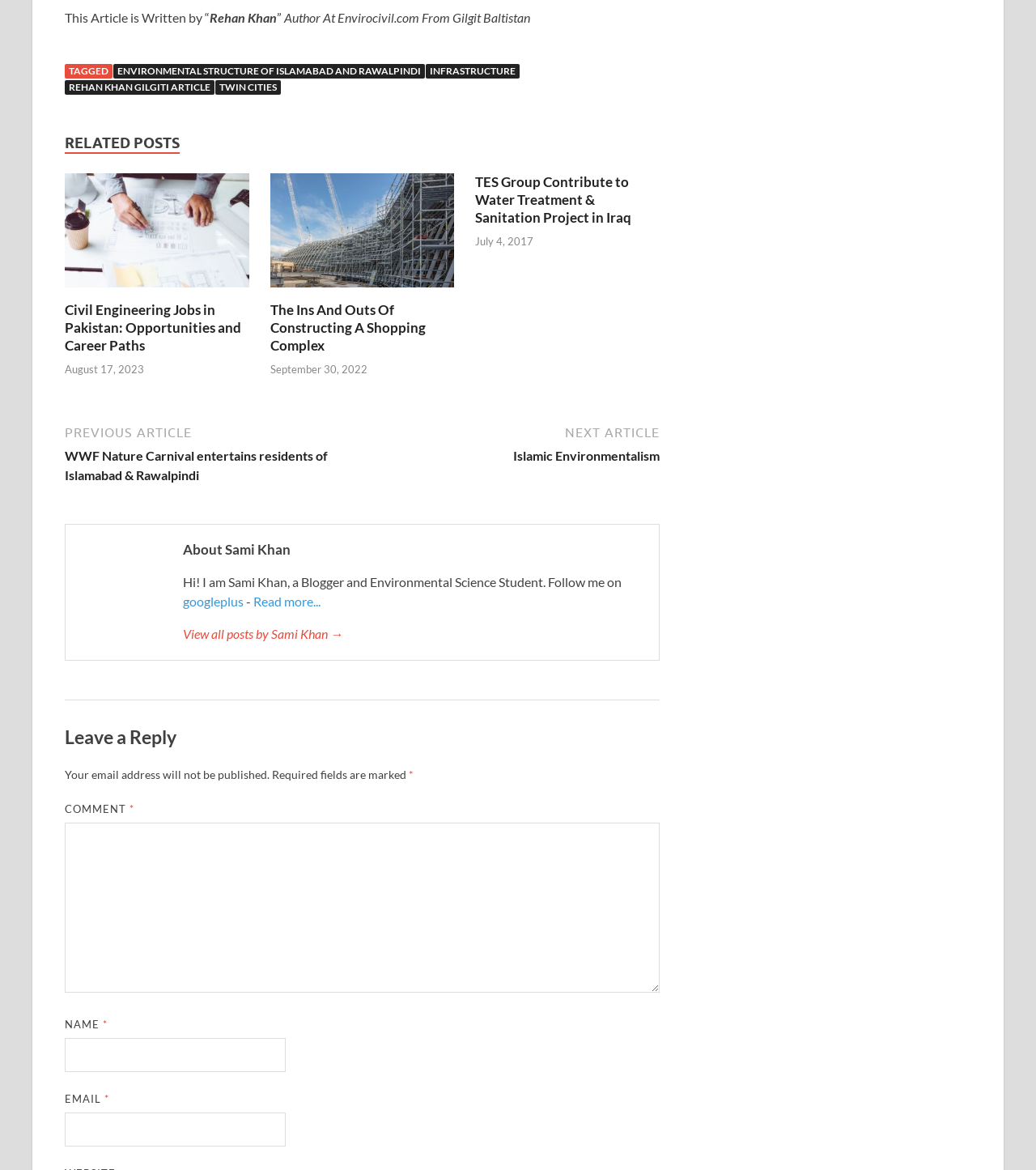Respond to the following question with a brief word or phrase:
Who is the author of this article?

Rehan Khan